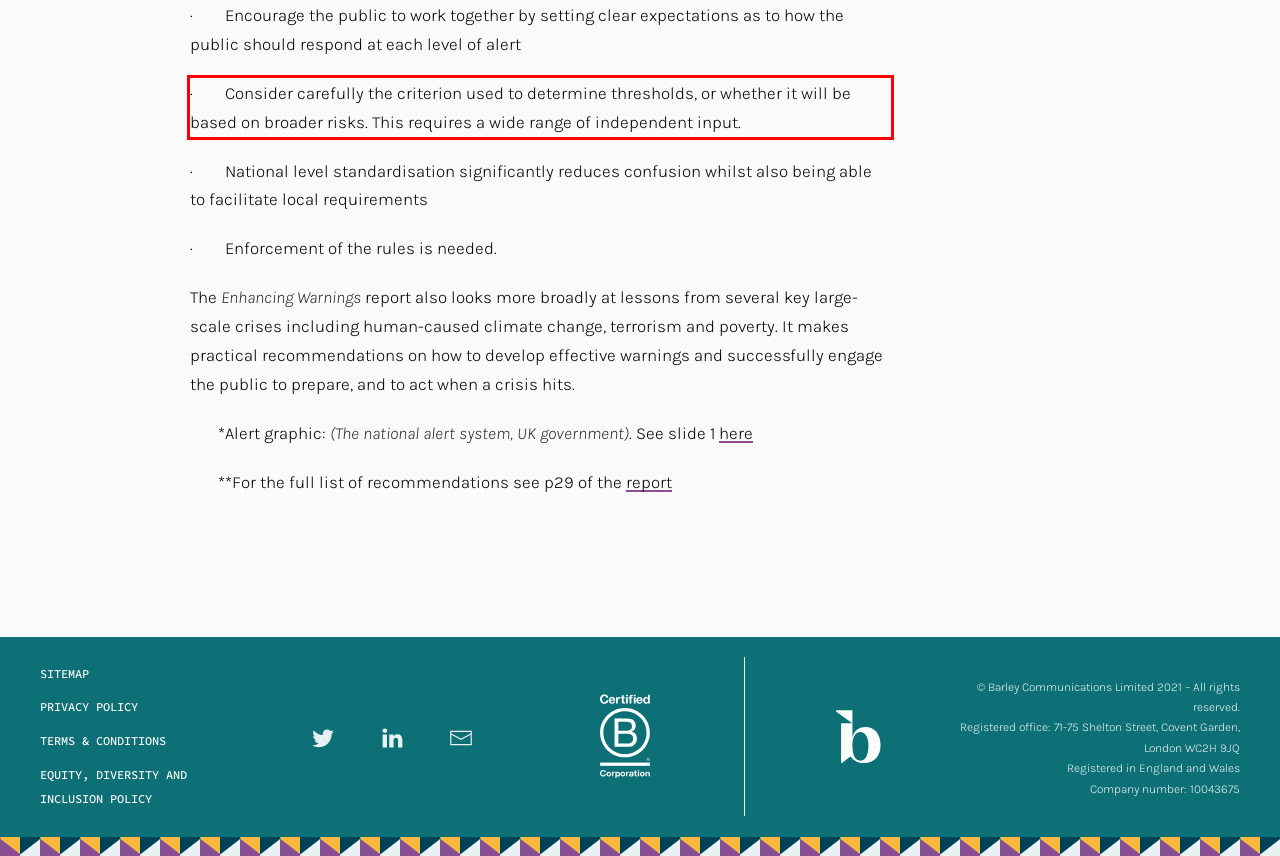Please extract the text content within the red bounding box on the webpage screenshot using OCR.

· Consider carefully the criterion used to determine thresholds, or whether it will be based on broader risks. This requires a wide range of independent input.